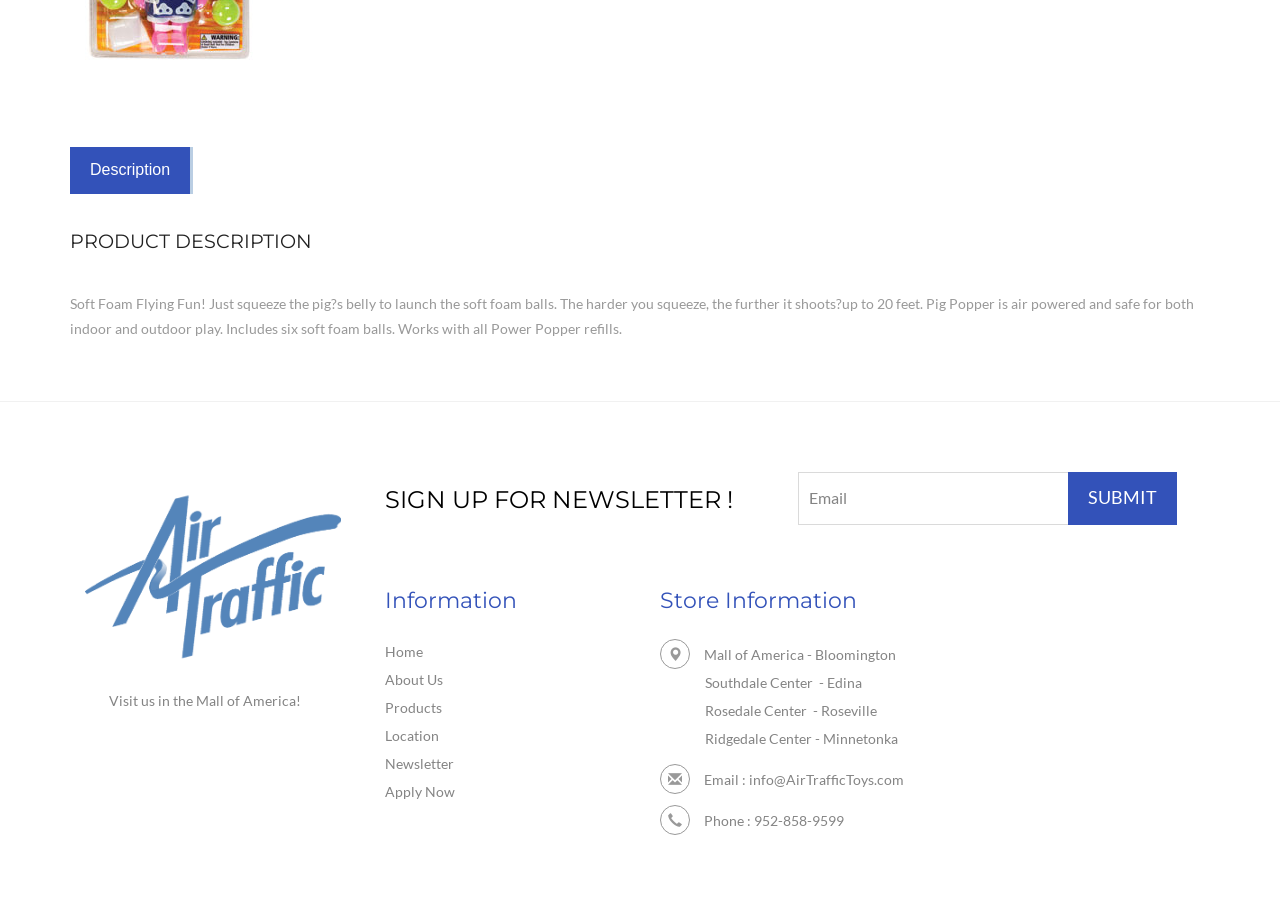Using the webpage screenshot, locate the HTML element that fits the following description and provide its bounding box: "Children".

None